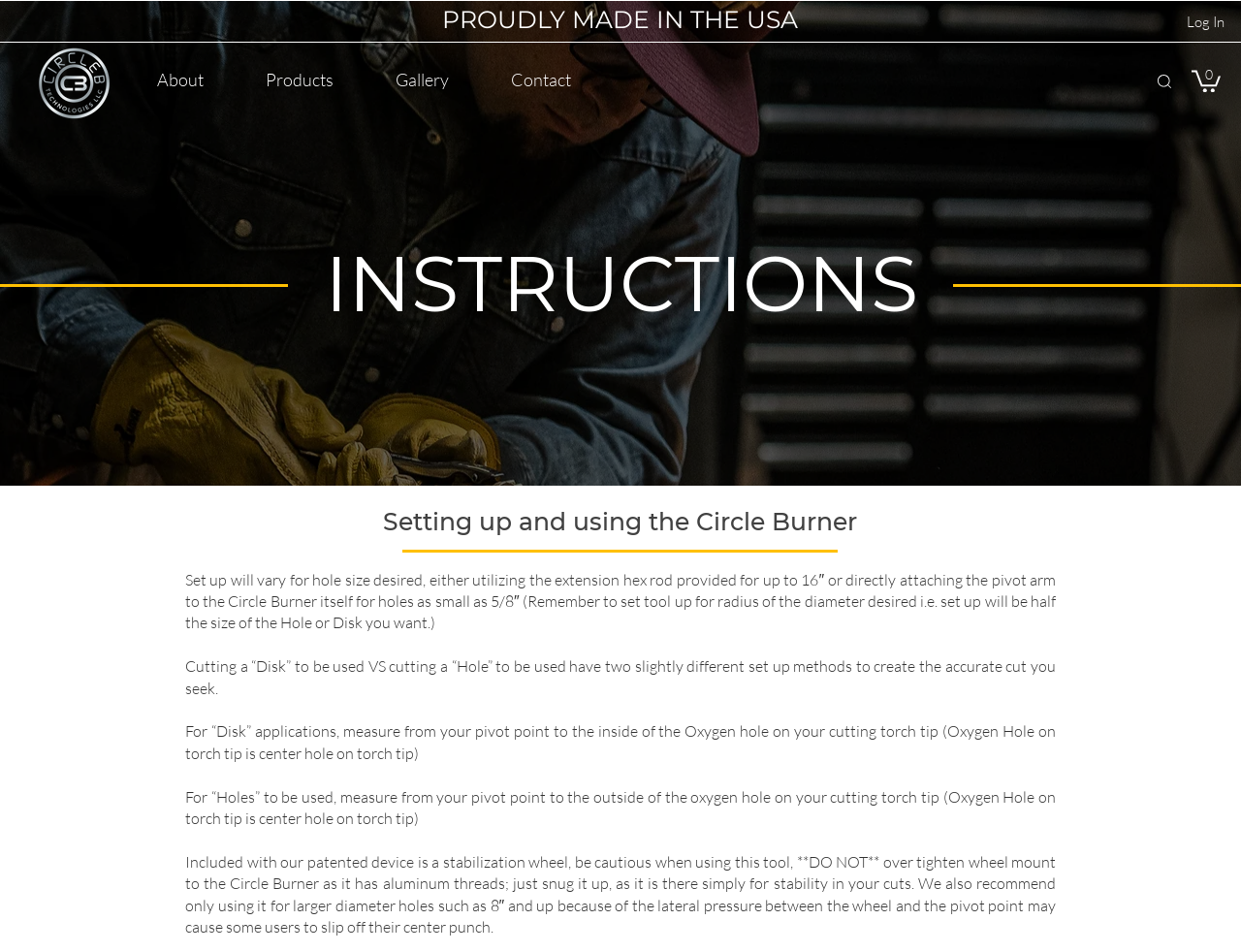Reply to the question with a single word or phrase:
How many links are available in the navigation menu?

4